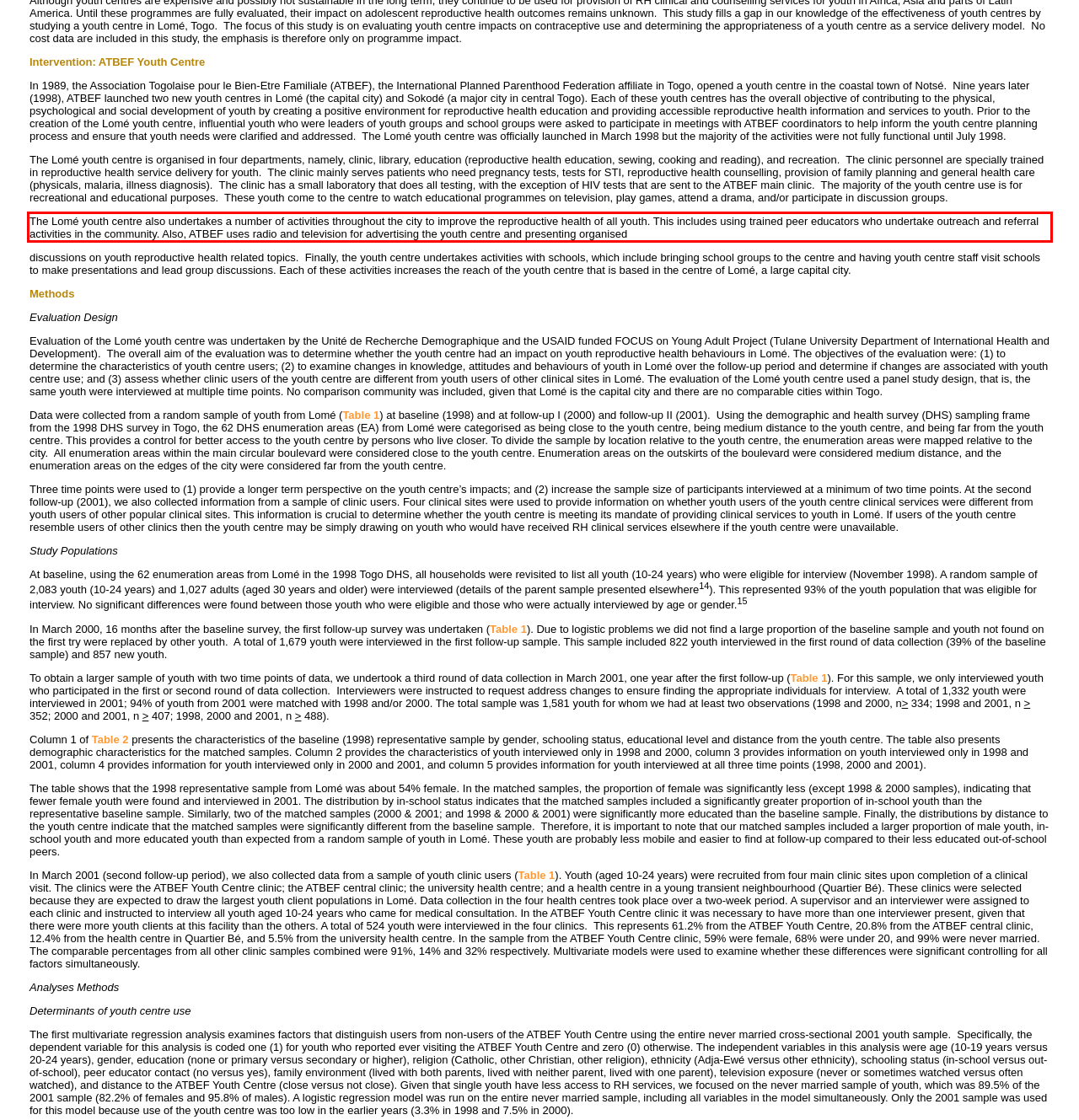Using the provided webpage screenshot, recognize the text content in the area marked by the red bounding box.

The Lomé youth centre also undertakes a number of activities throughout the city to improve the reproductive health of all youth. This includes using trained peer educators who undertake outreach and referral activities in the community. Also, ATBEF uses radio and television for advertising the youth centre and presenting organised